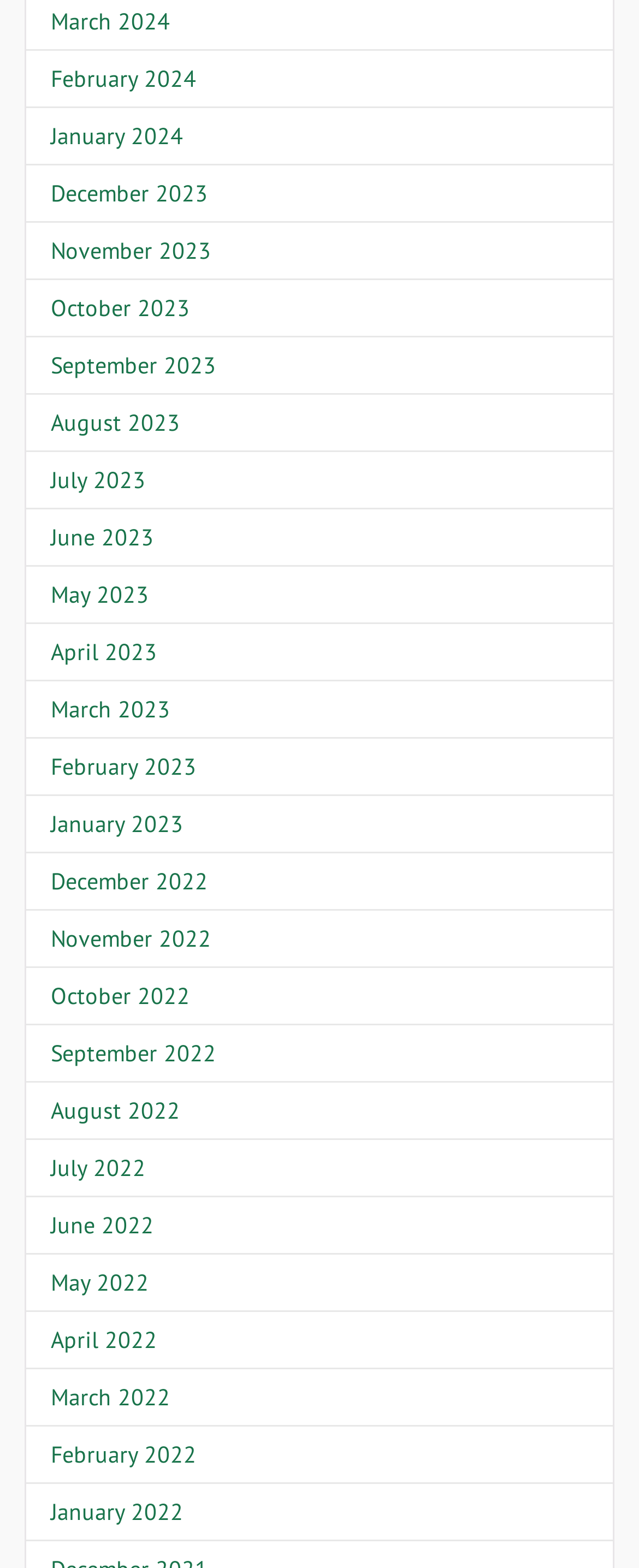What is the earliest month listed?
Using the visual information, answer the question in a single word or phrase.

January 2022